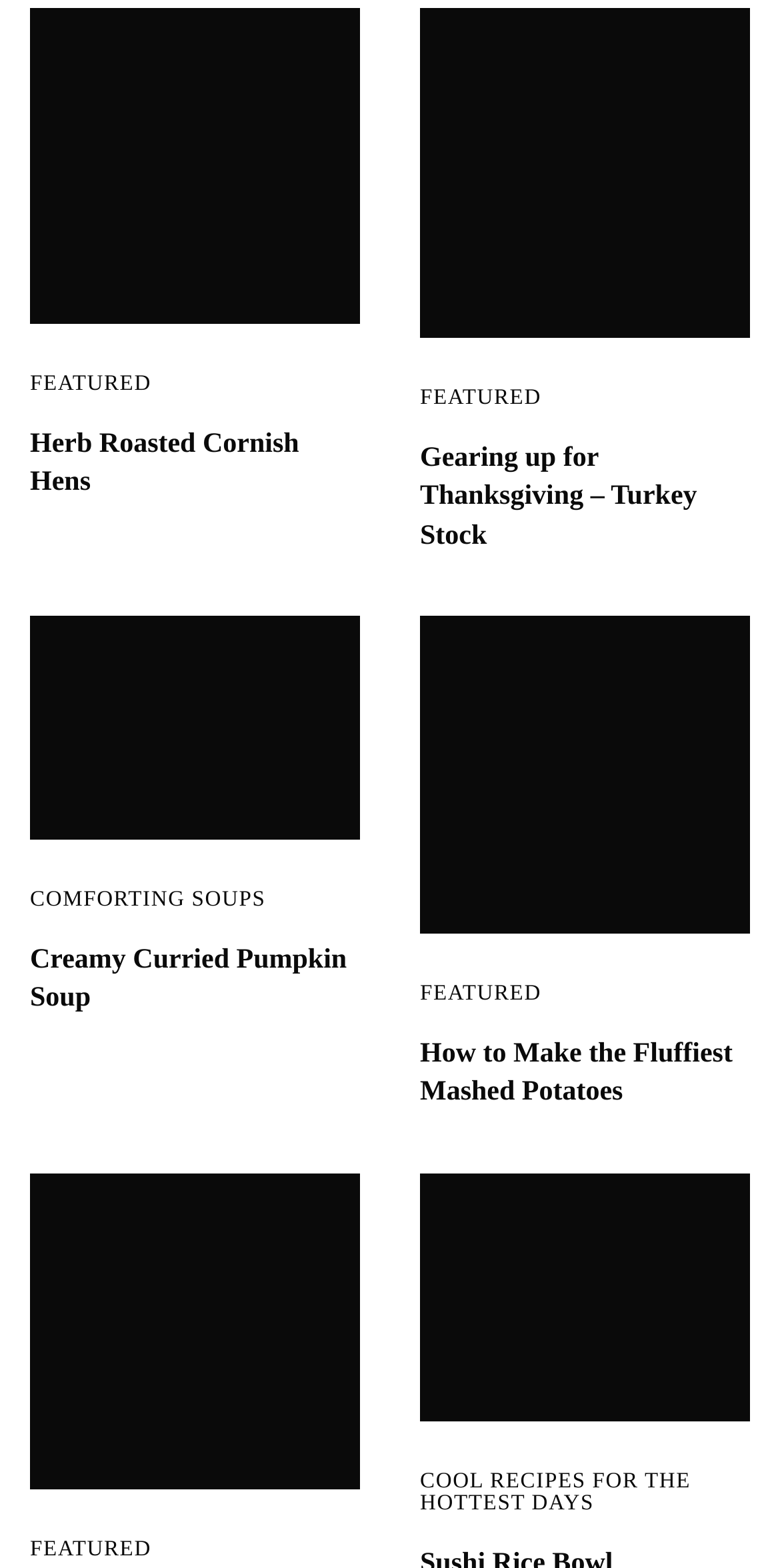Using the description: "alt="Turkey Stock Recipe"", identify the bounding box of the corresponding UI element in the screenshot.

[0.538, 0.005, 0.962, 0.215]